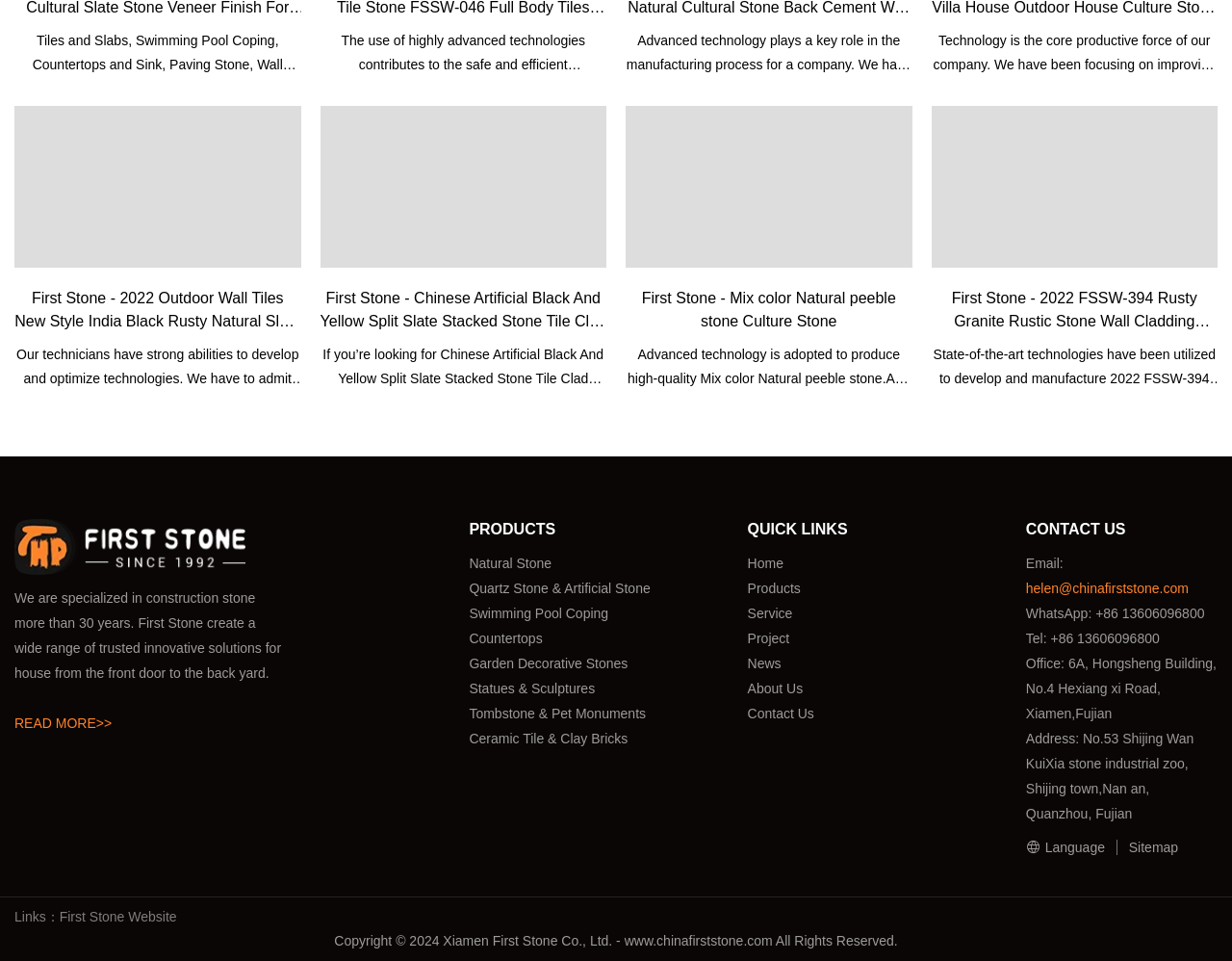Please locate the bounding box coordinates of the element that should be clicked to achieve the given instruction: "Click on the 'Home' link".

None